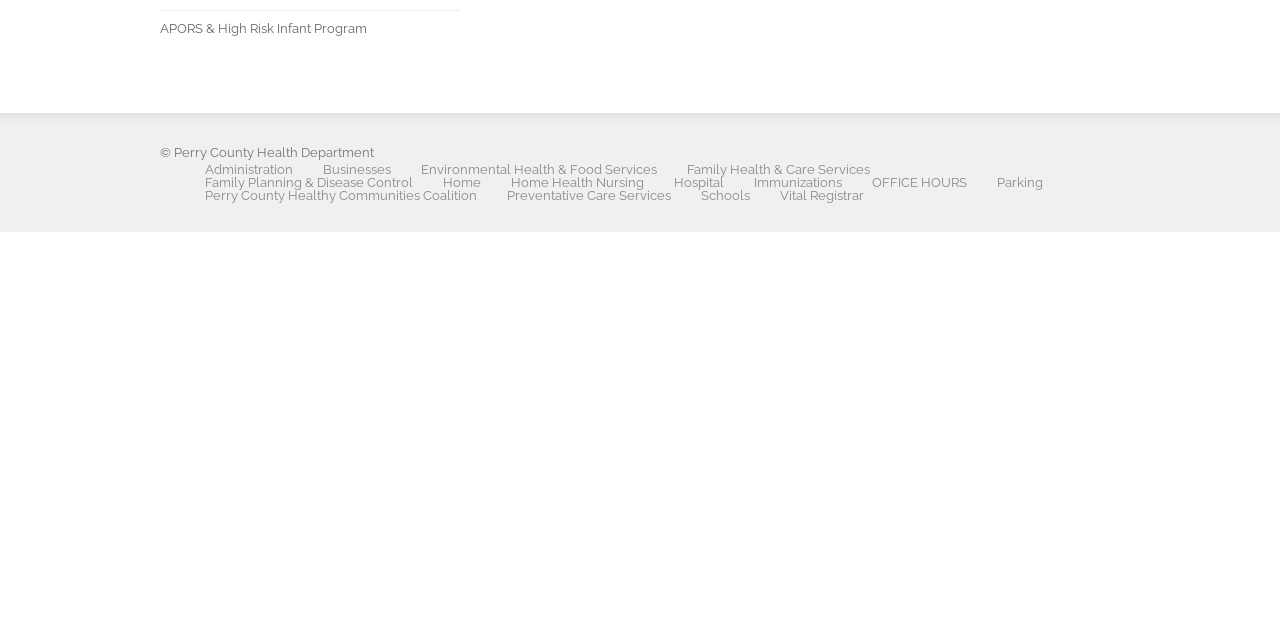Given the element description Vital Registrar, identify the bounding box coordinates for the UI element on the webpage screenshot. The format should be (top-left x, top-left y, bottom-right x, bottom-right y), with values between 0 and 1.

[0.609, 0.294, 0.675, 0.319]